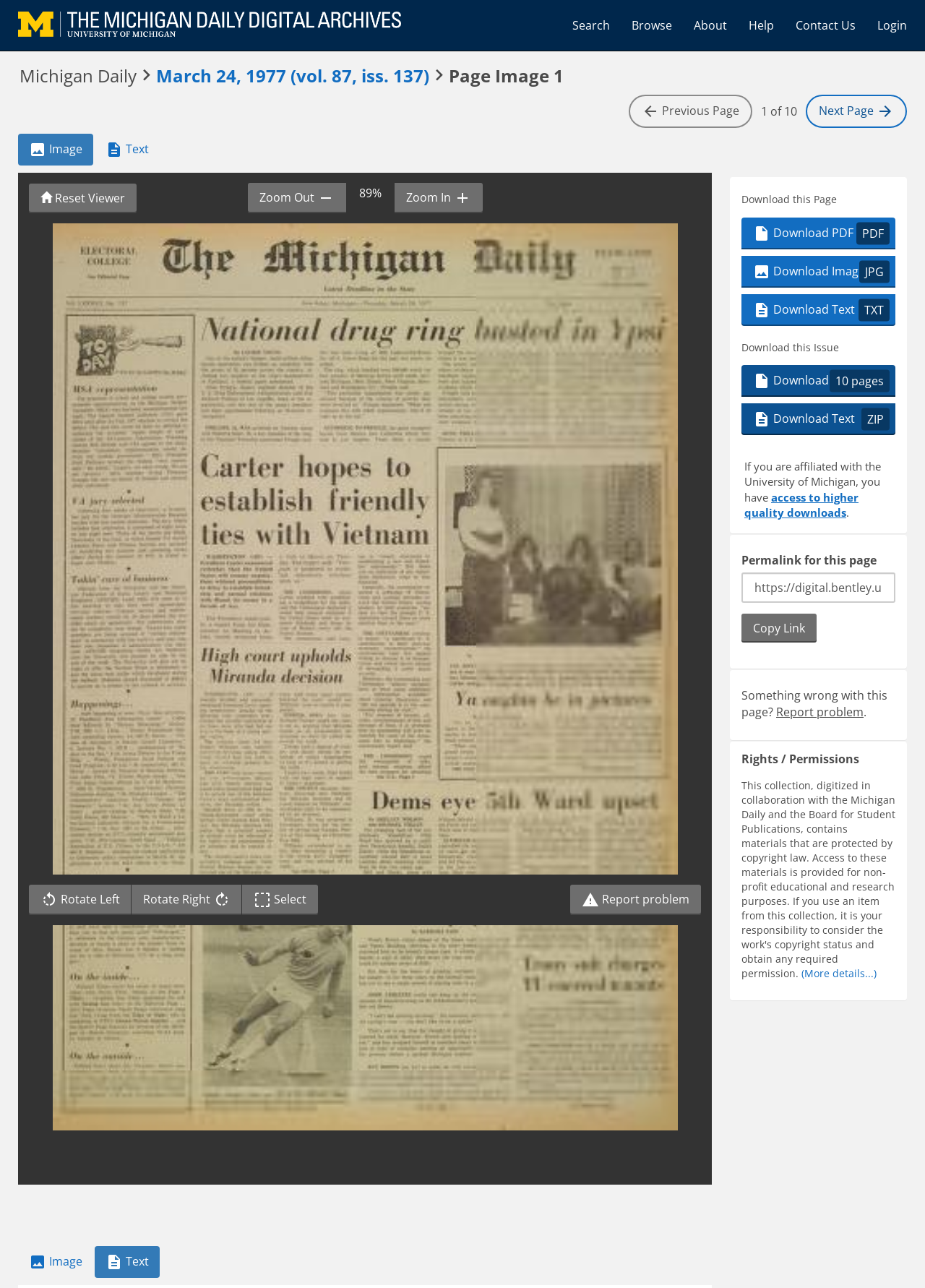Show the bounding box coordinates of the element that should be clicked to complete the task: "Zoom in the image".

[0.426, 0.142, 0.521, 0.166]